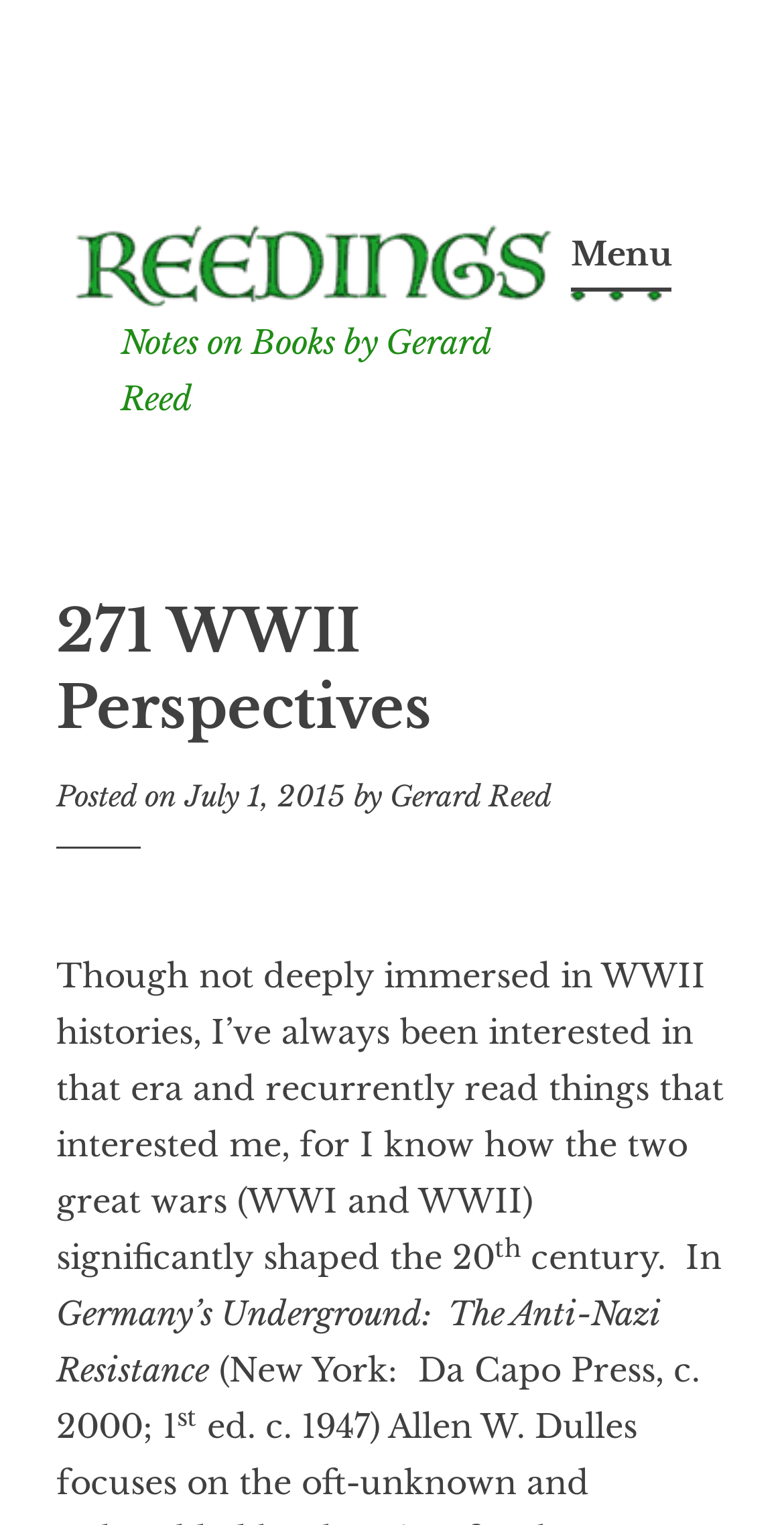Identify and provide the title of the webpage.

271 WWII Perspectives